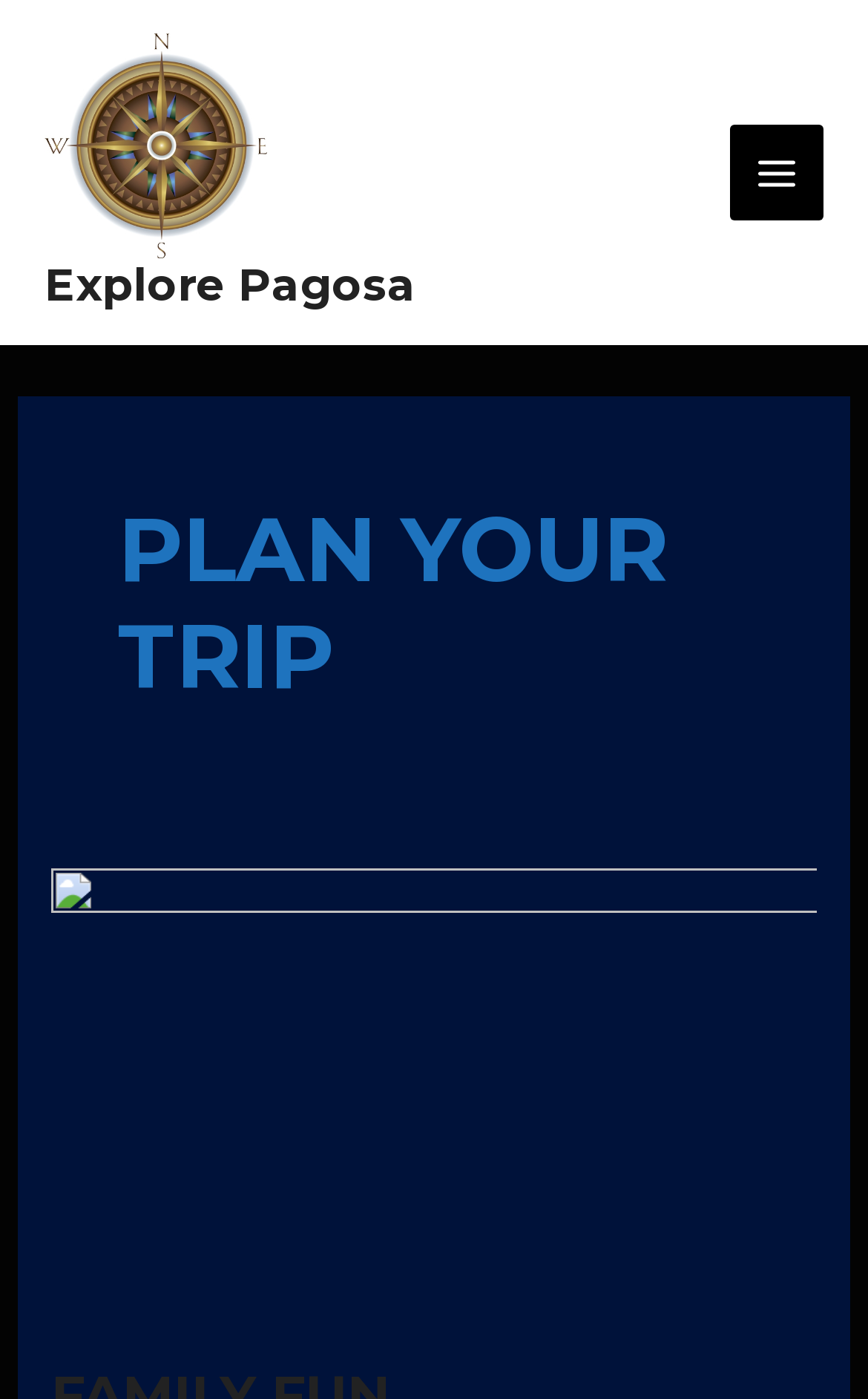Using the provided element description: "Main Menu", determine the bounding box coordinates of the corresponding UI element in the screenshot.

[0.84, 0.09, 0.949, 0.157]